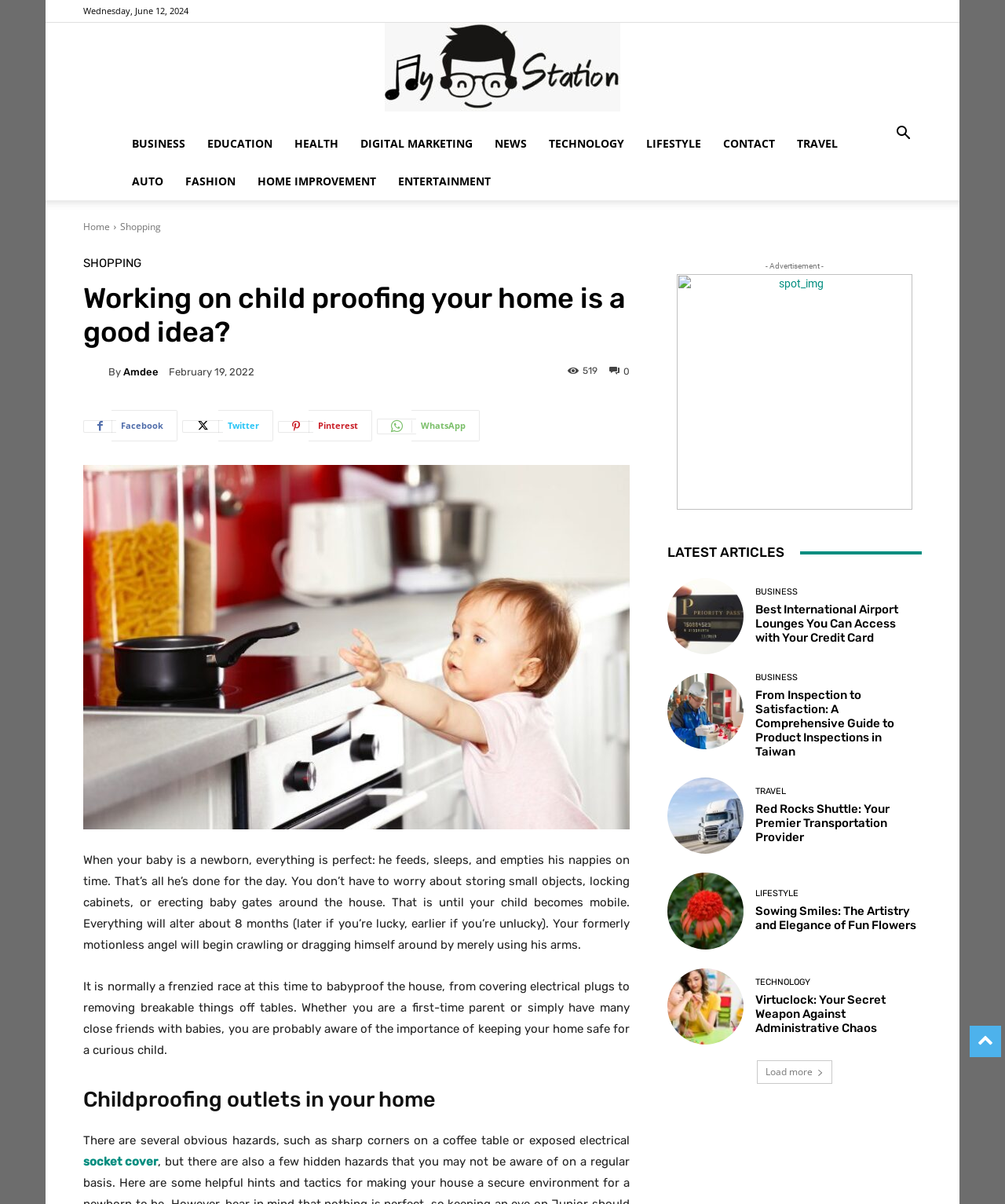Please identify the bounding box coordinates of the region to click in order to complete the given instruction: "Share on Facebook". The coordinates should be four float numbers between 0 and 1, i.e., [left, top, right, bottom].

[0.083, 0.341, 0.177, 0.367]